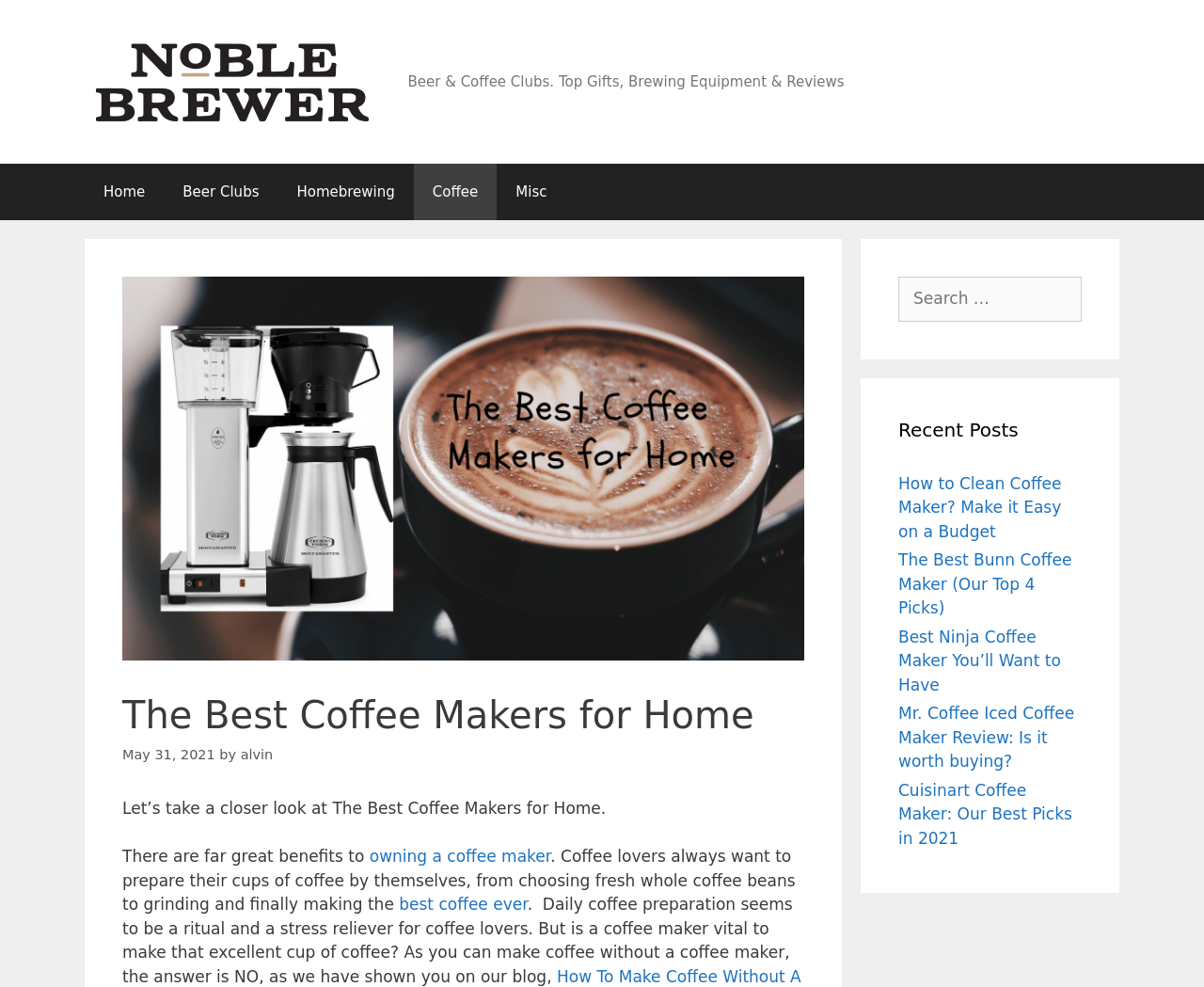Please identify the bounding box coordinates of the area that needs to be clicked to follow this instruction: "Visit the 'Coffee' page".

[0.344, 0.166, 0.413, 0.223]